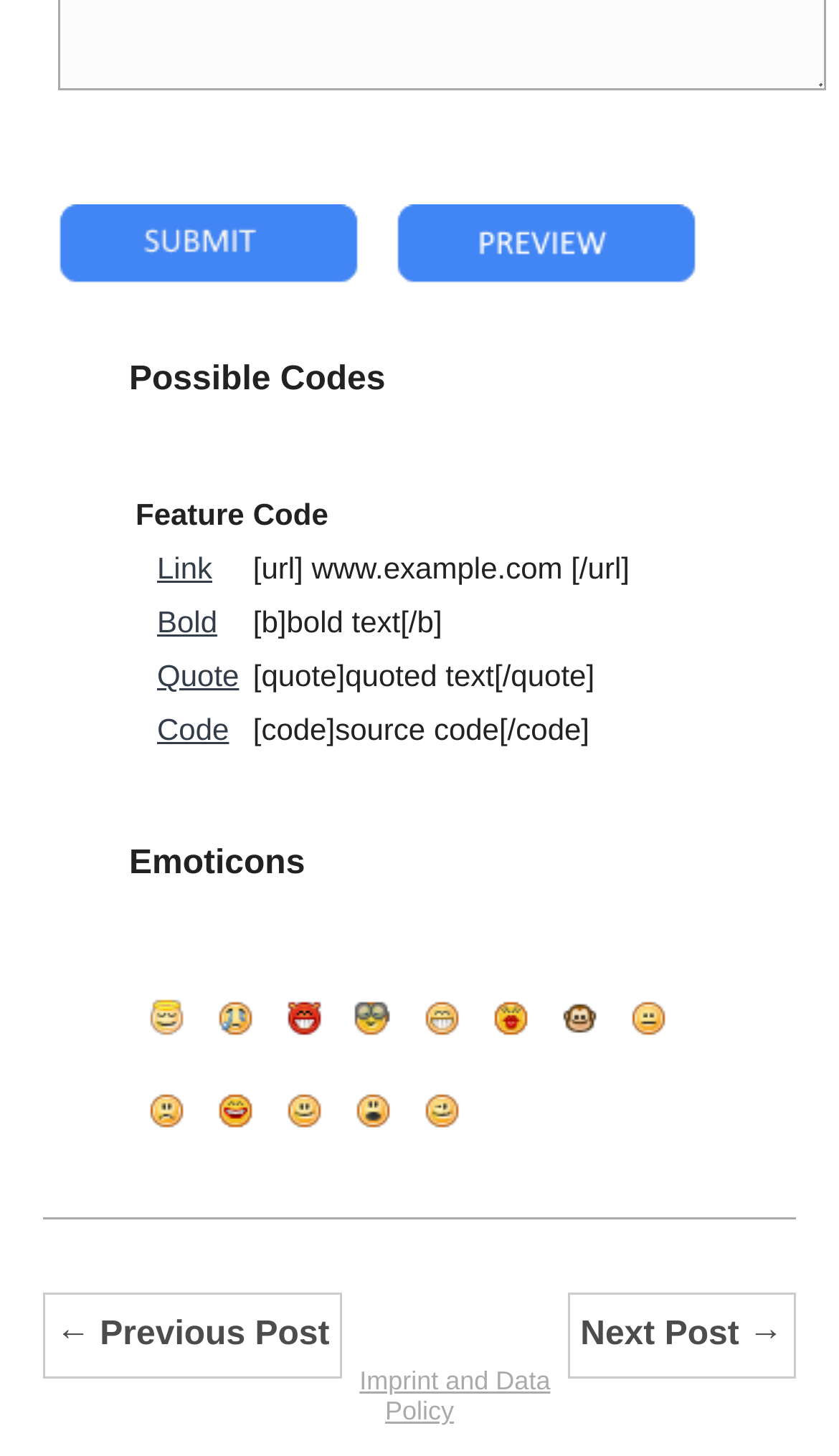Using the element description: "Next Post →", determine the bounding box coordinates for the specified UI element. The coordinates should be four float numbers between 0 and 1, [left, top, right, bottom].

[0.676, 0.888, 0.949, 0.947]